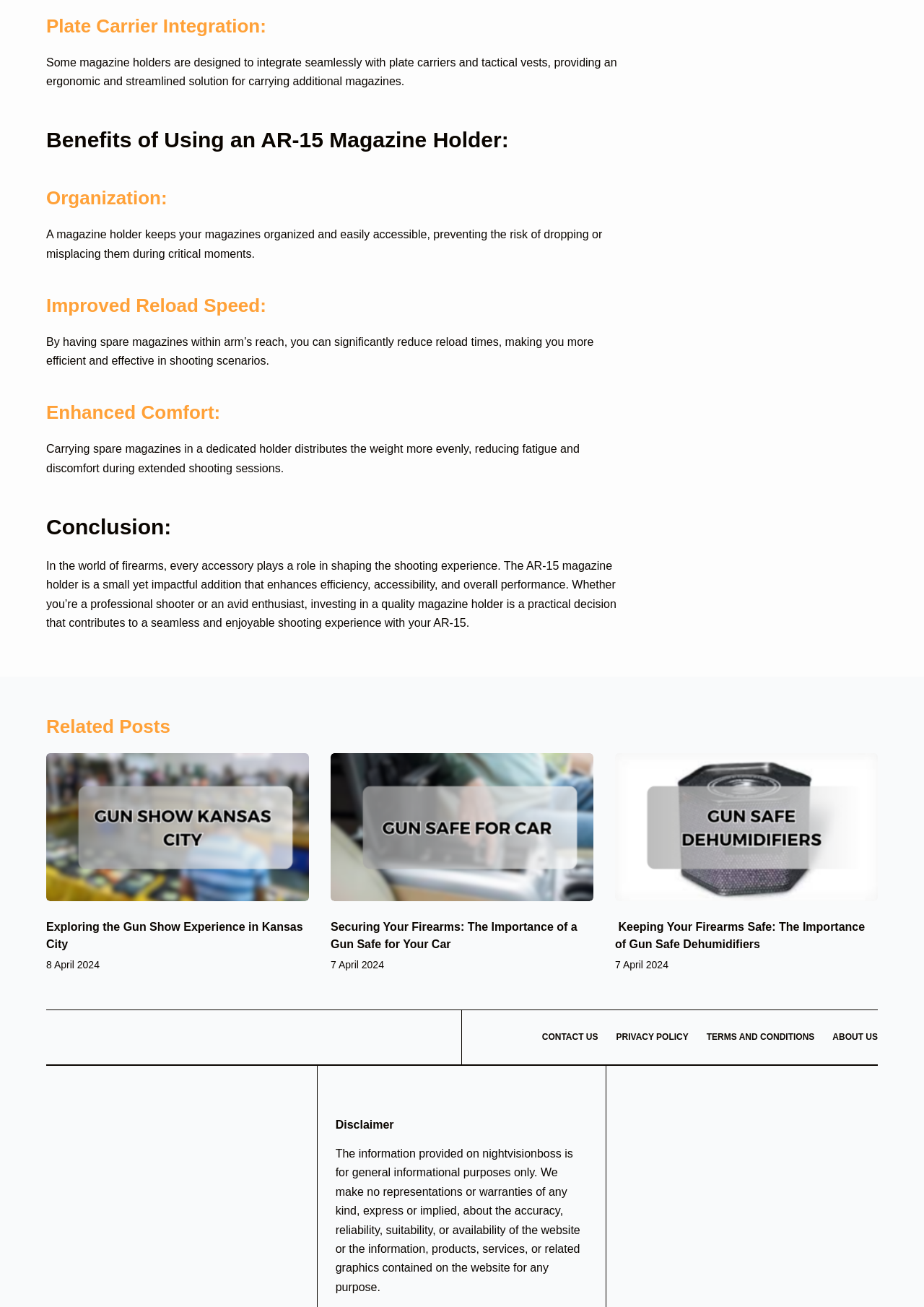What is the date of the latest related post?
Please provide a single word or phrase answer based on the image.

8 April 2024